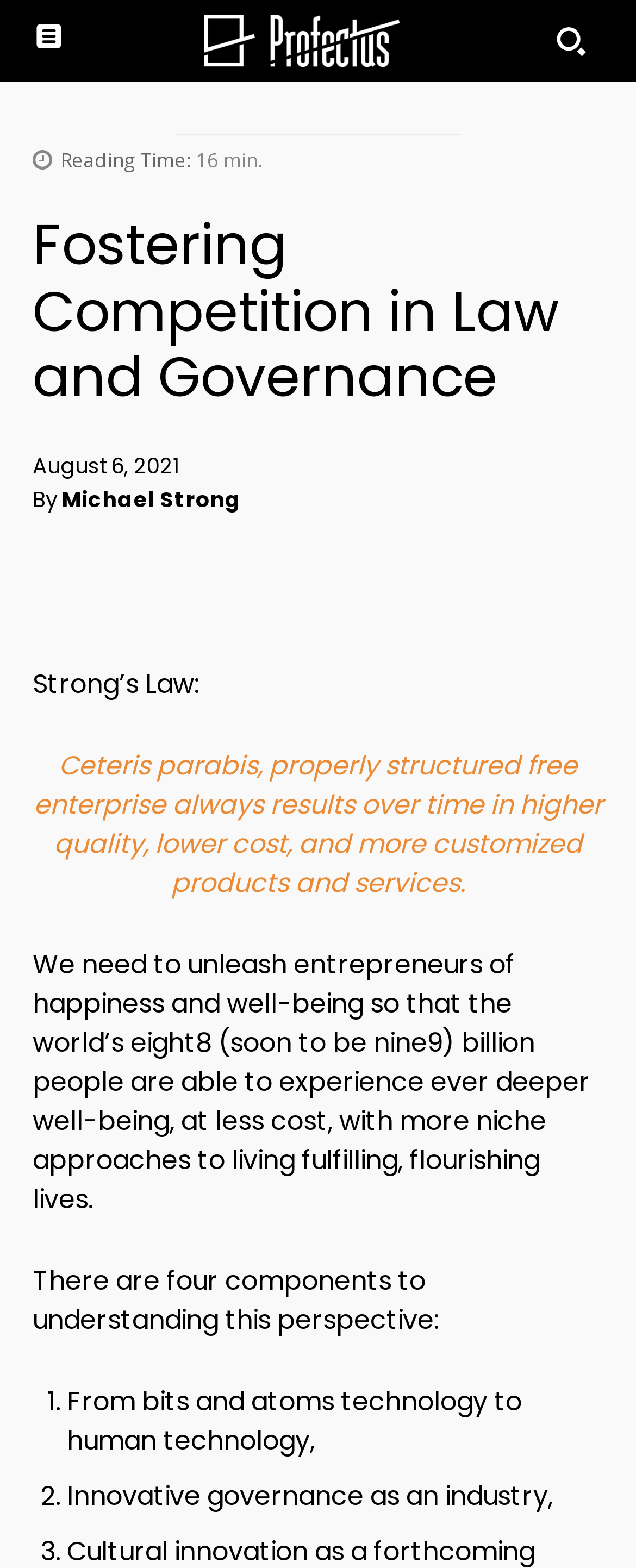What is the reading time of the article?
Refer to the image and respond with a one-word or short-phrase answer.

16 min